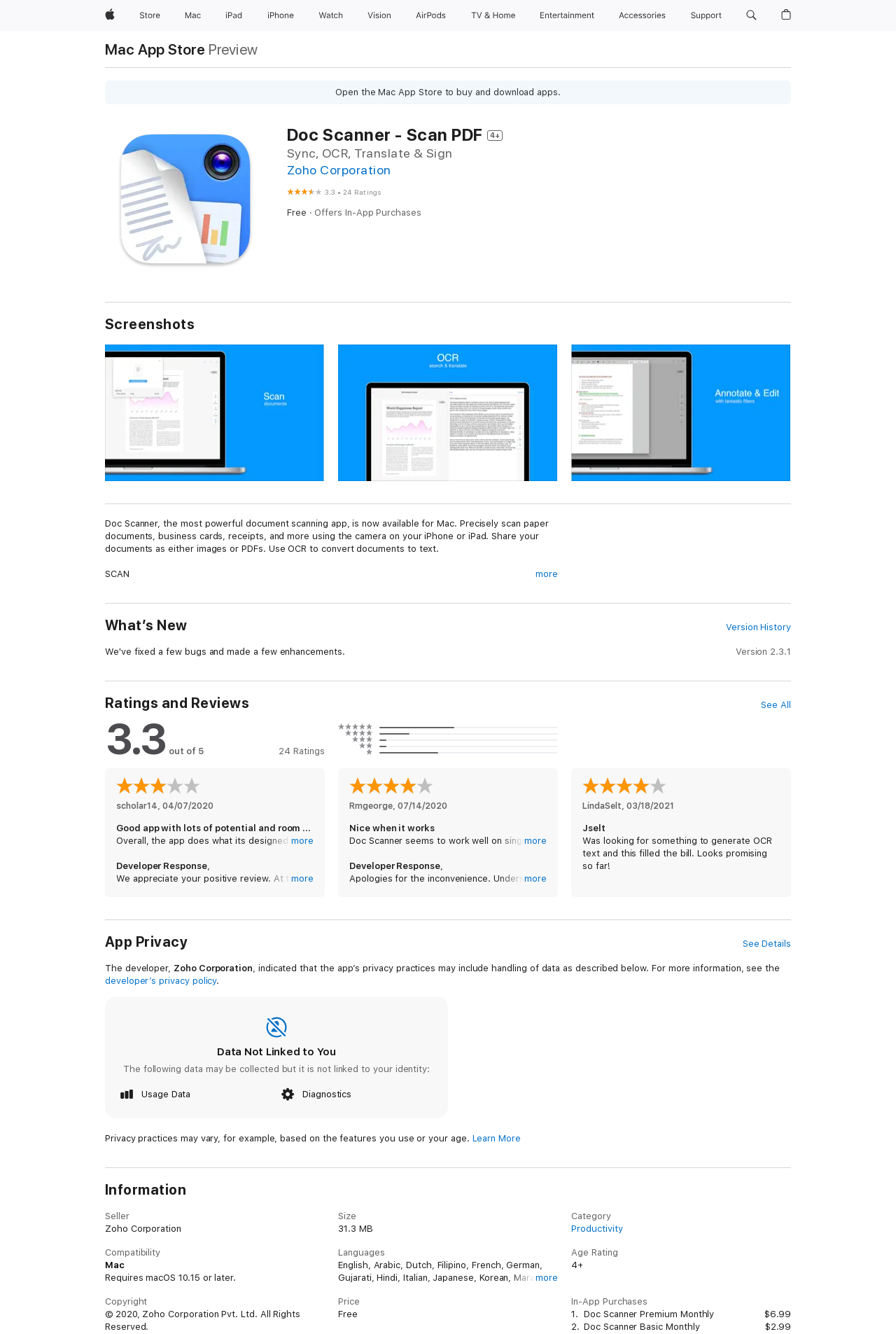Identify and provide the main heading of the webpage.

Doc Scanner - Scan PDF 4+